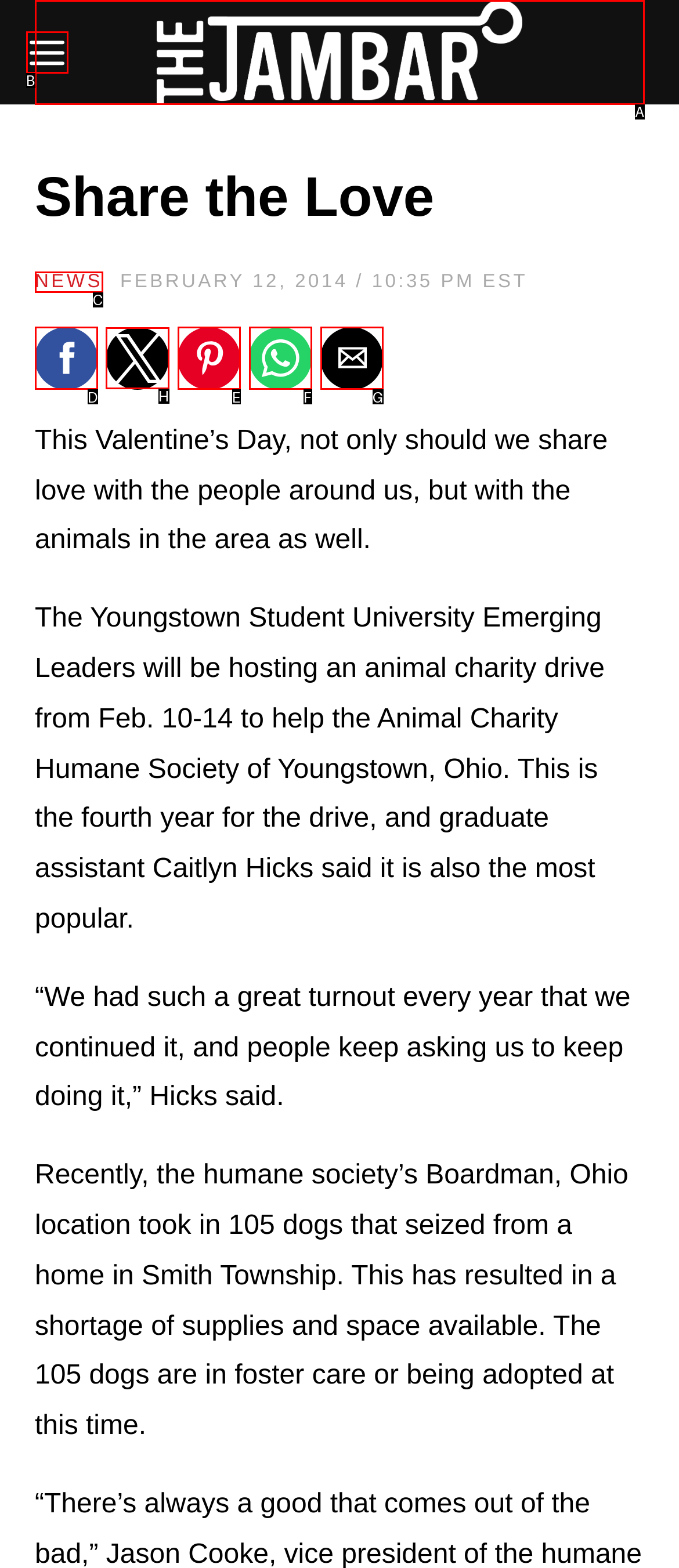Which letter corresponds to the correct option to complete the task: Click the Share by twitter button?
Answer with the letter of the chosen UI element.

H